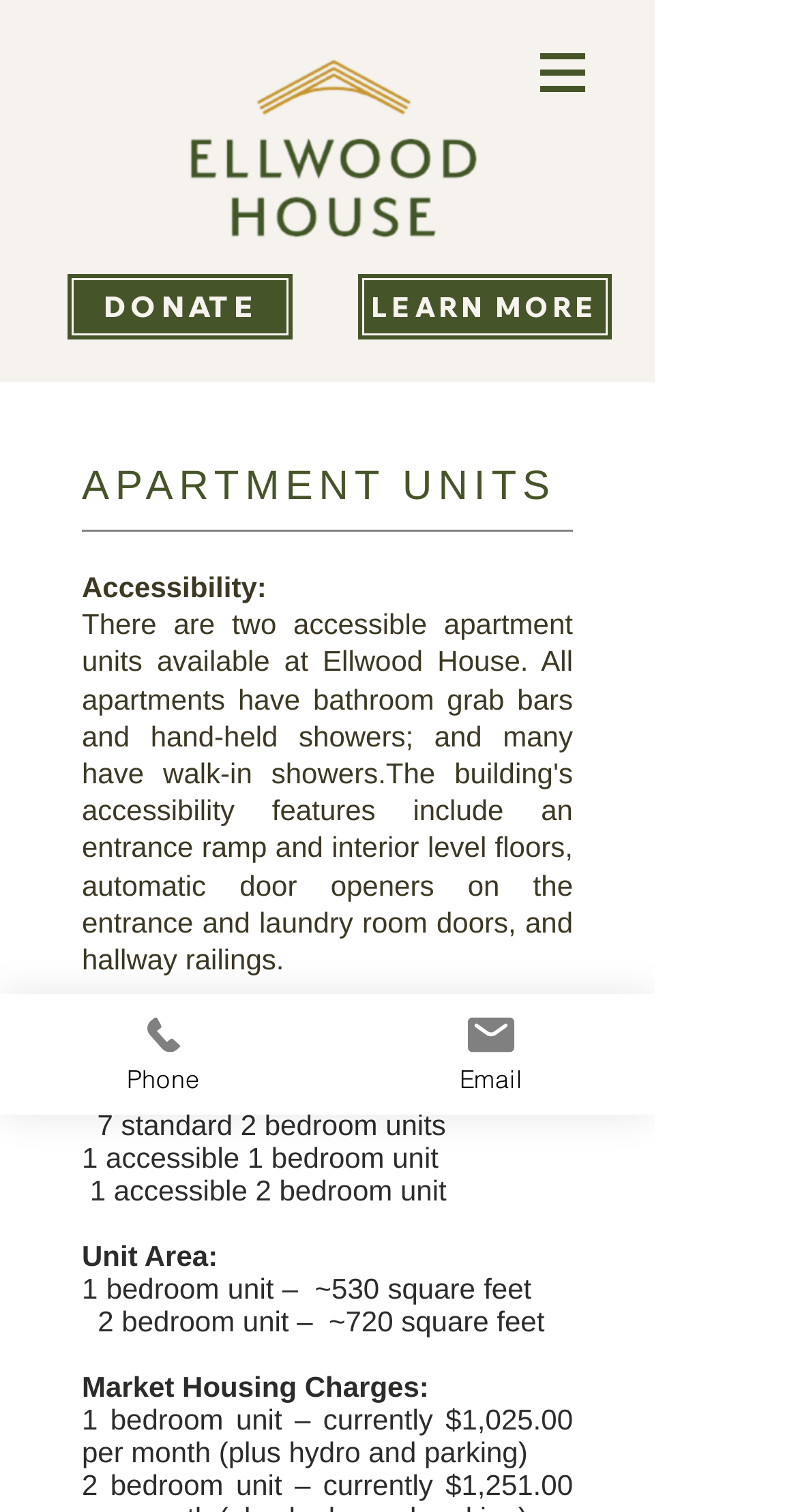Give a complete and precise description of the webpage's appearance.

The webpage is about Ellwood House, an apartment complex in Ottawa, showcasing its units, amenities, and accessibility features. At the top left, there is a logo image, accompanied by two links, "DONATE" and "LEARN MORE", positioned side by side. Below these links, a navigation menu labeled "Site" is located, which contains a button with a dropdown menu.

The main content of the webpage is divided into sections. The first section is headed by "APARTMENT UNITS" and provides information about the unit mix, including the number of standard and accessible one and two-bedroom units. This section is positioned near the top center of the page.

Below the unit mix section, there are details about the unit areas, specifying the square footage for one and two-bedroom units. Following this, the market housing charges are listed, including the monthly rent for each unit type.

At the bottom left of the page, there are two links, "Phone" and "Email", each accompanied by an image. These links are likely contact information for the apartment complex.

Throughout the webpage, the text is organized in a clear and concise manner, making it easy to navigate and find specific information about Ellwood House's apartments and amenities.